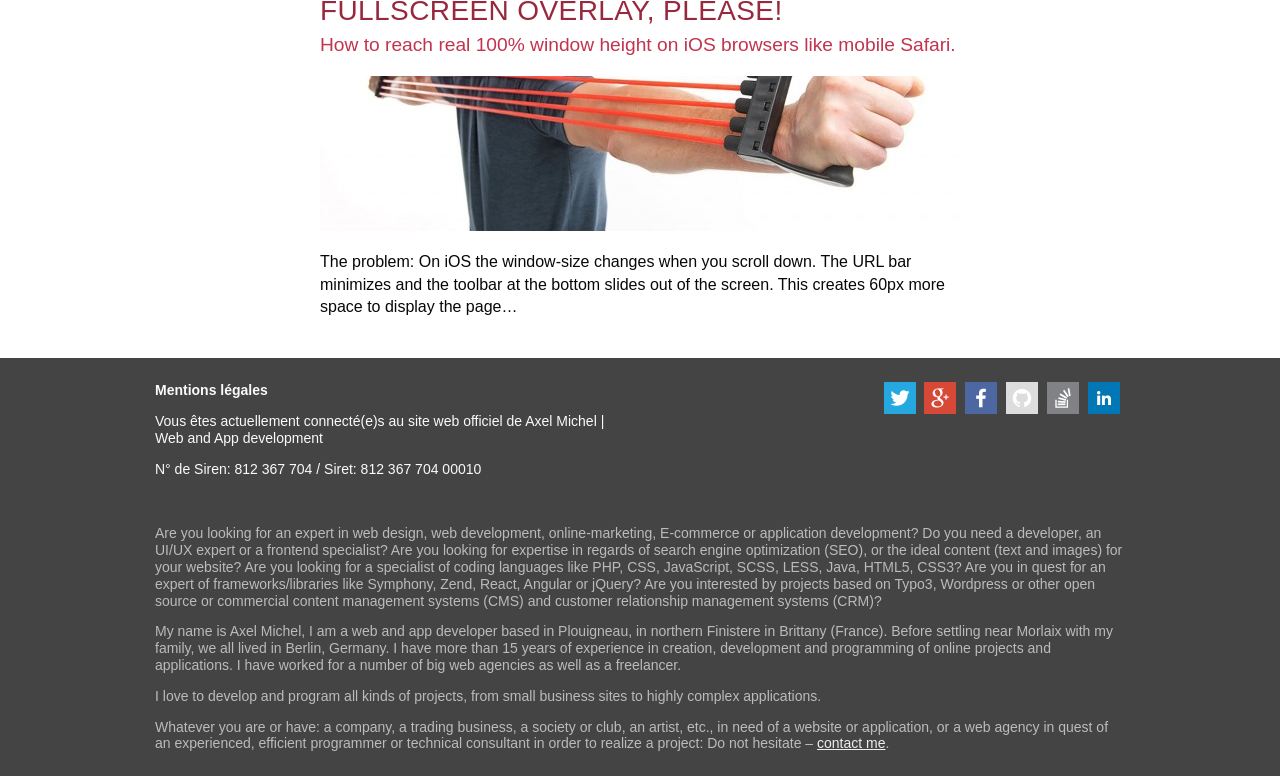Find the UI element described as: "contact me" and predict its bounding box coordinates. Ensure the coordinates are four float numbers between 0 and 1, [left, top, right, bottom].

[0.638, 0.948, 0.692, 0.968]